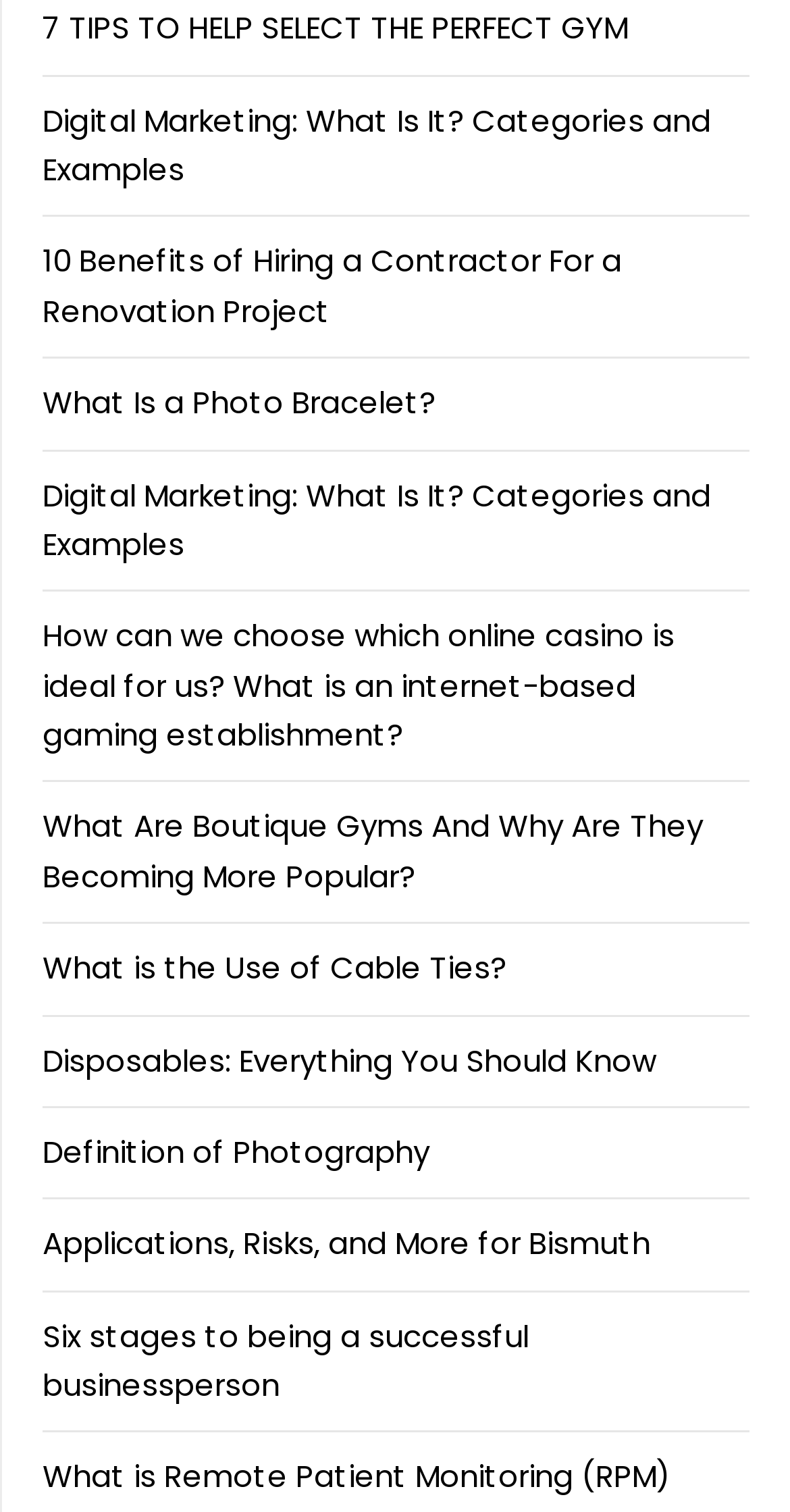What is the topic of the link at the bottom of the page?
Answer the question with as much detail as possible.

The last link on the webpage has the text 'What is Remote Patient Monitoring (RPM)', which suggests that the topic of the link is related to remote patient monitoring.